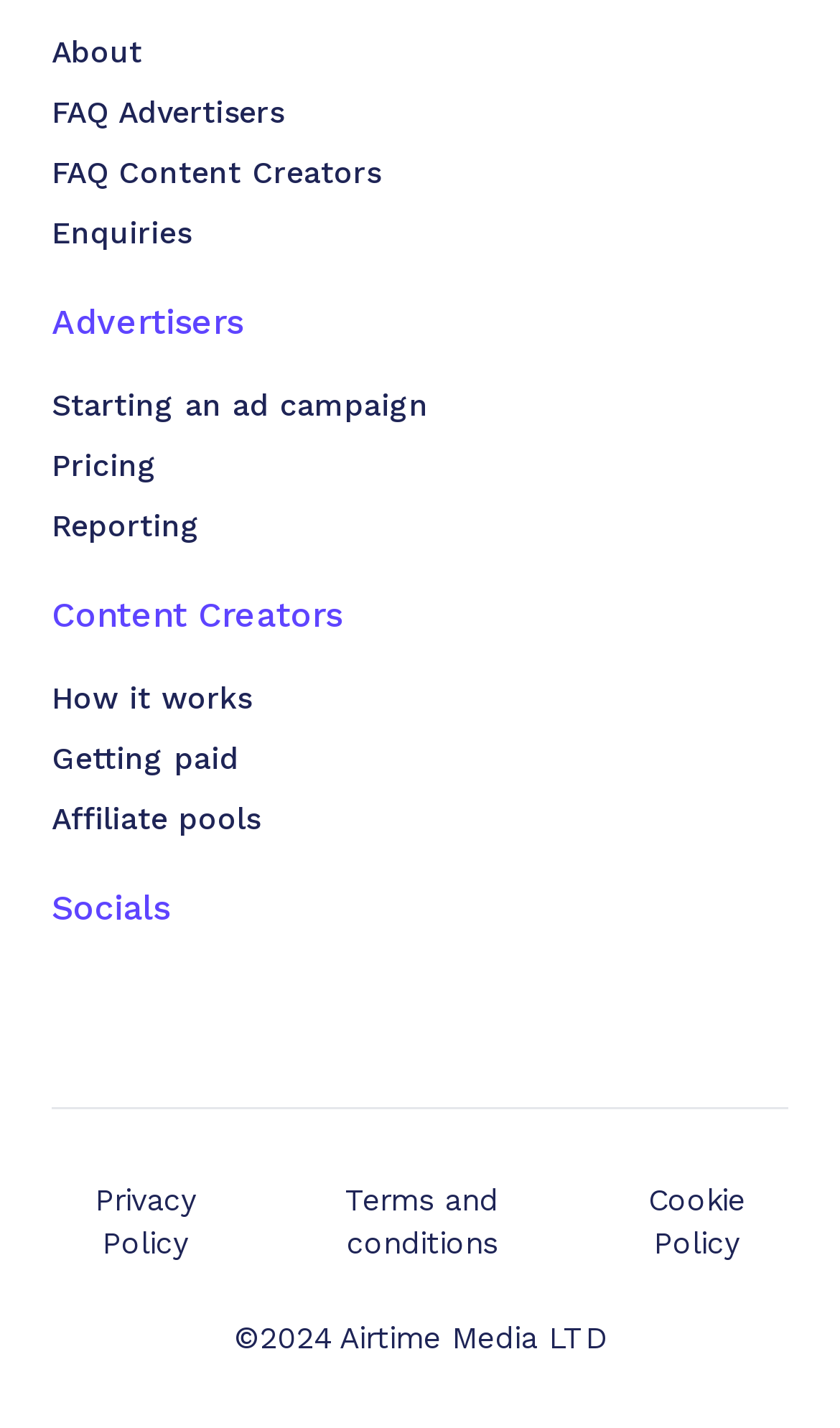Answer the question below in one word or phrase:
What is the company name?

Airtime Media LTD